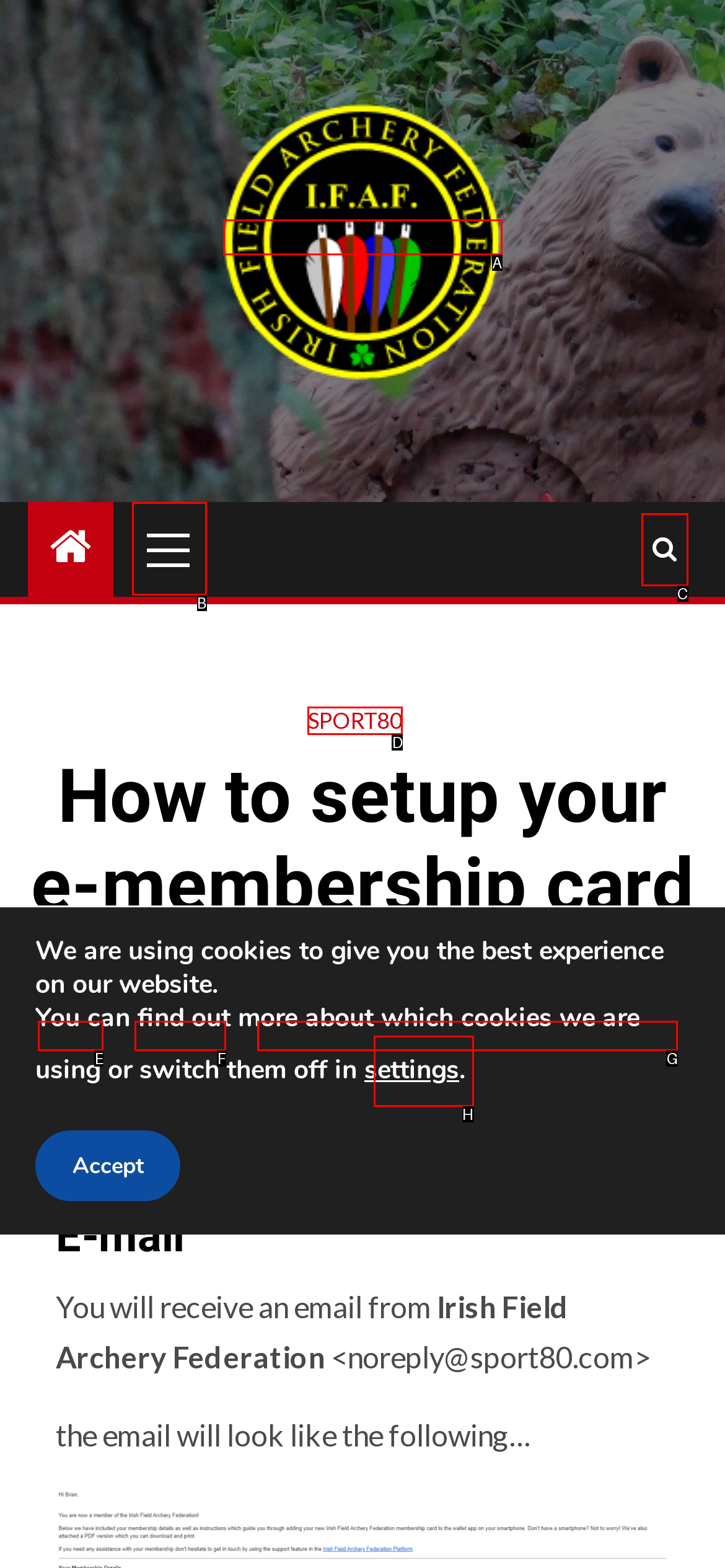Refer to the element description: Primary Menu and identify the matching HTML element. State your answer with the appropriate letter.

B